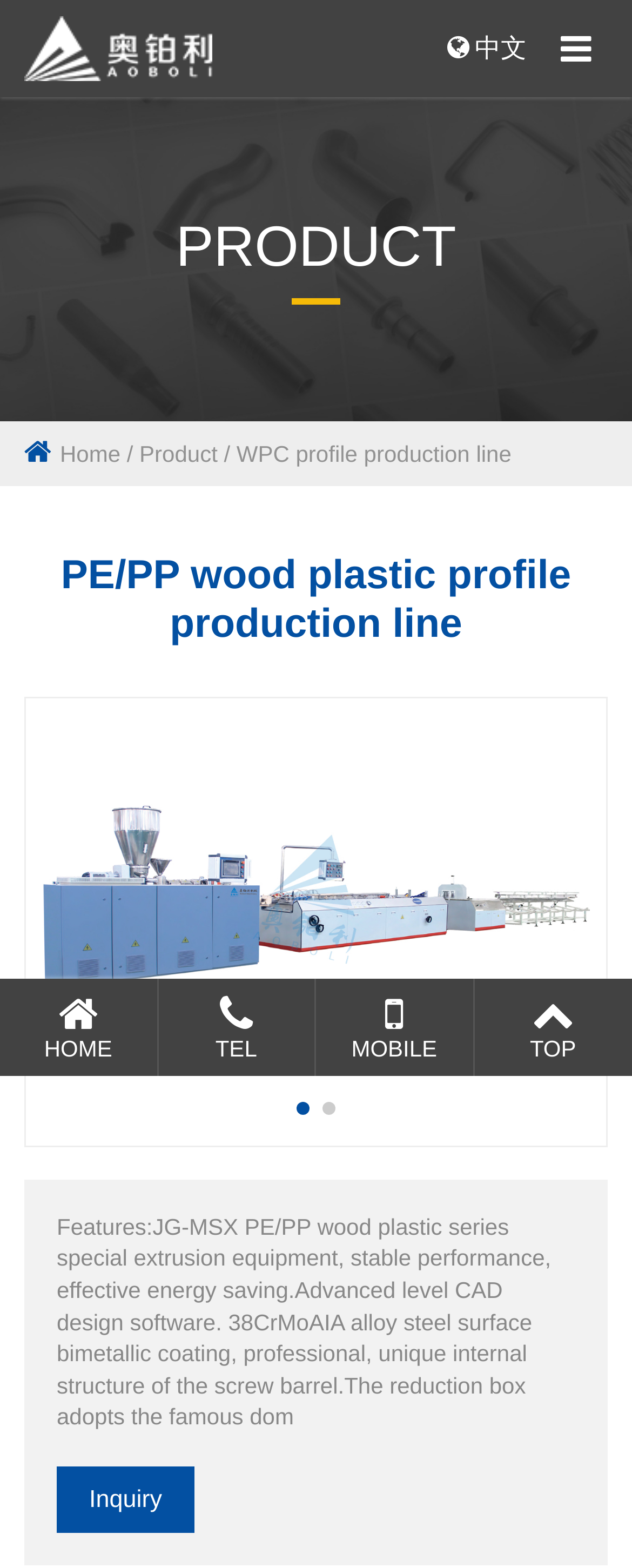Ascertain the bounding box coordinates for the UI element detailed here: "aria-label="Go to slide 2"". The coordinates should be provided as [left, top, right, bottom] with each value being a float between 0 and 1.

[0.51, 0.703, 0.531, 0.711]